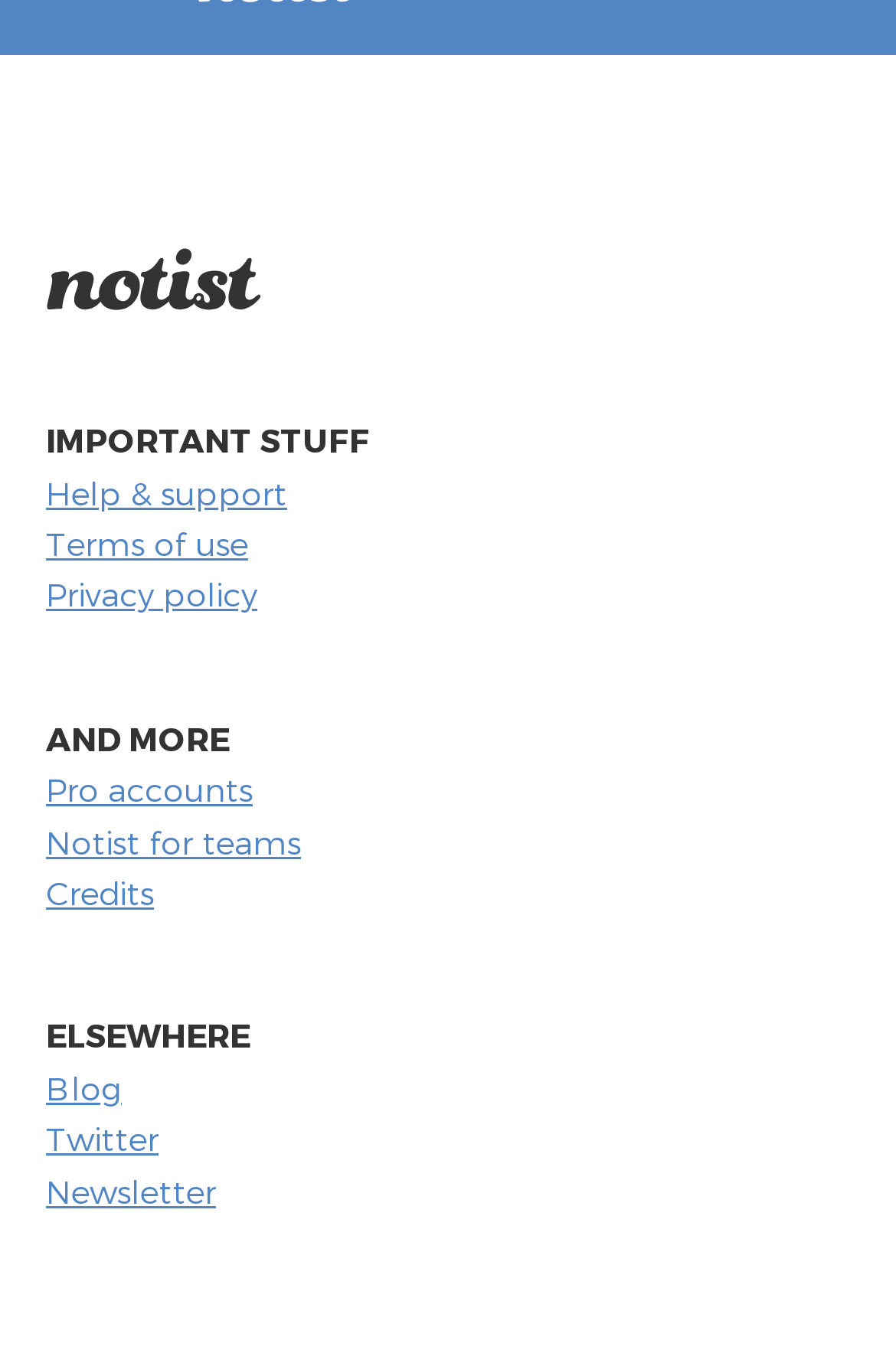Determine the bounding box coordinates for the area that should be clicked to carry out the following instruction: "Check out Pro accounts".

[0.051, 0.566, 0.282, 0.595]